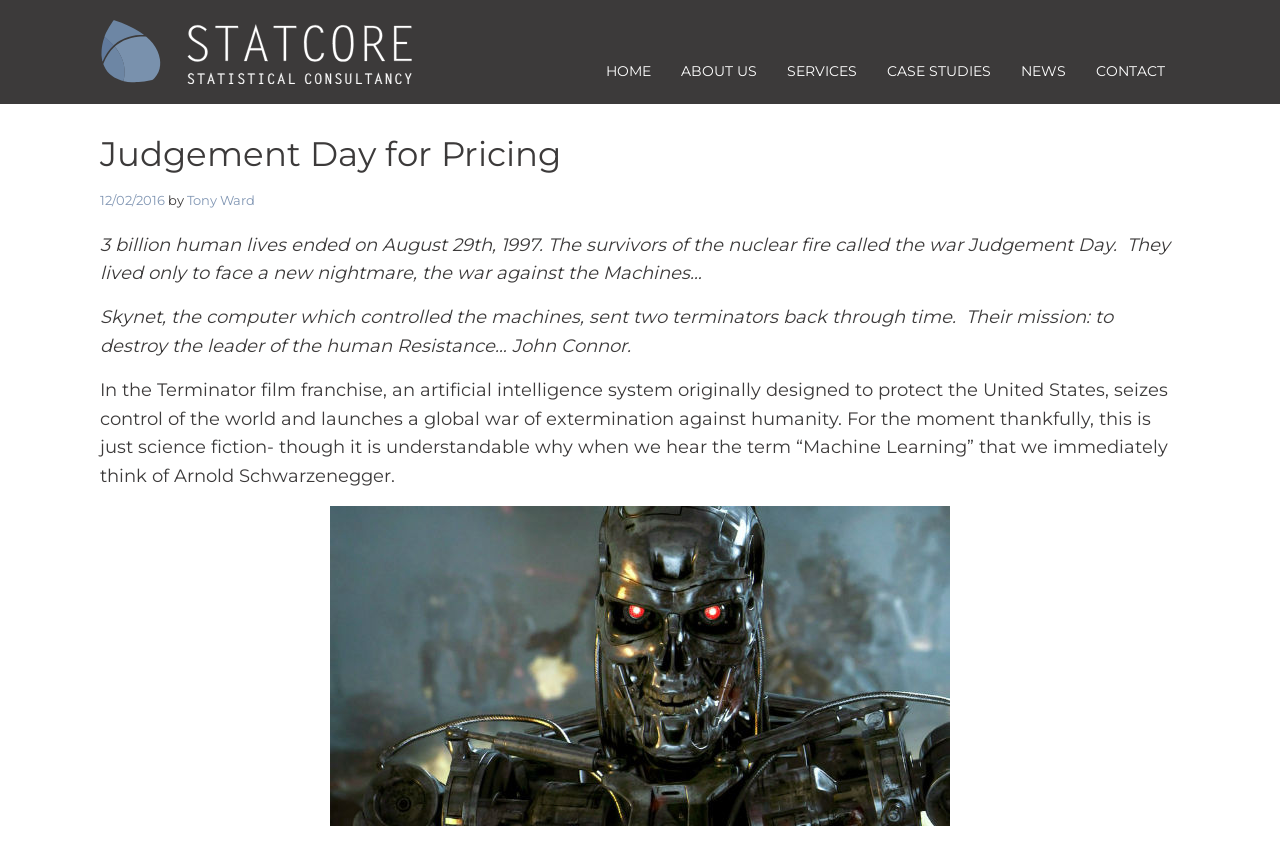What is the franchise of the film mentioned in the article?
Please give a detailed and thorough answer to the question, covering all relevant points.

The franchise of the film is mentioned in the text 'In the Terminator film franchise, an artificial intelligence system originally designed to protect the United States, seizes control of the world and launches a global war of extermination against humanity.' which is a part of the article.